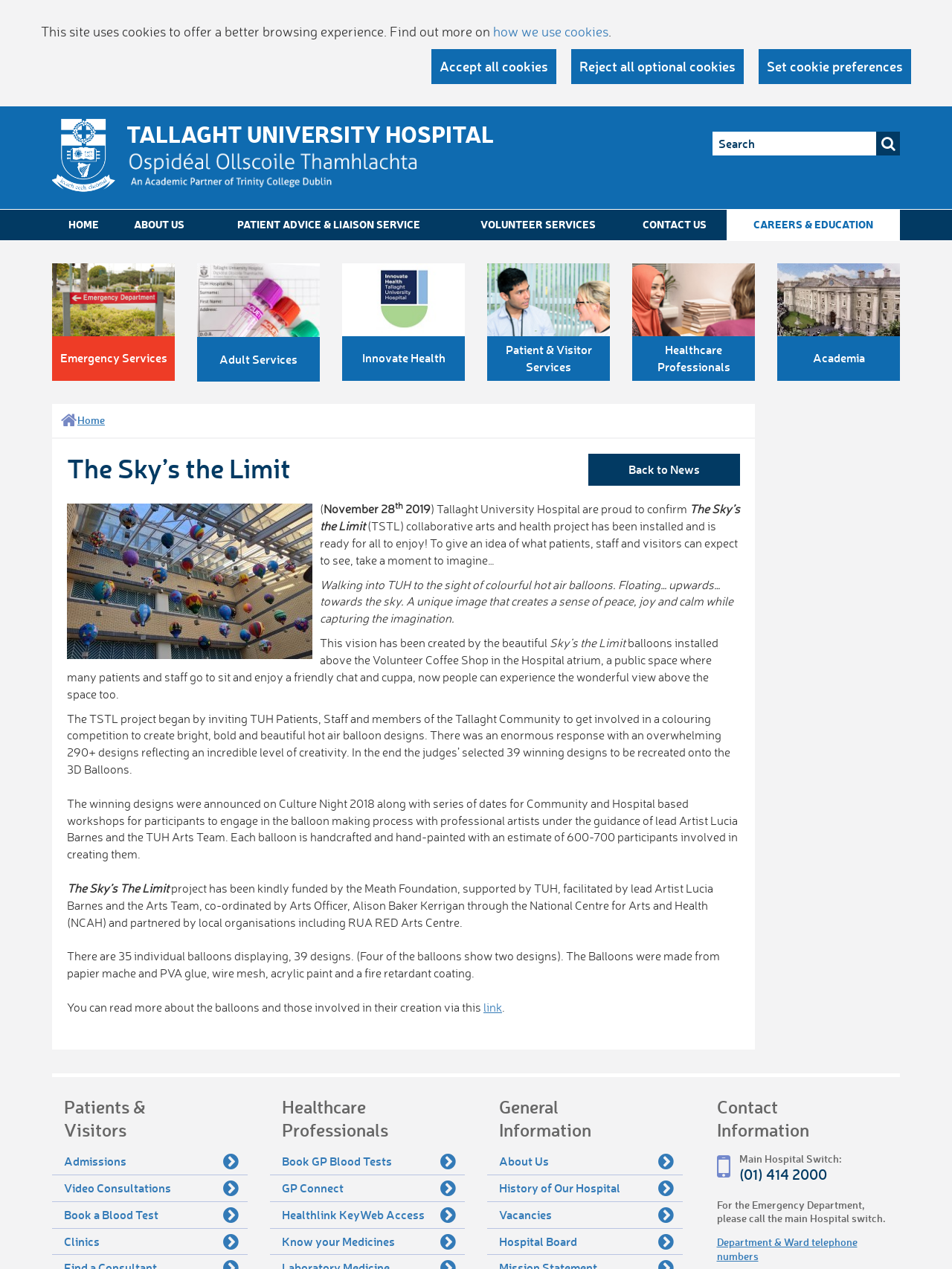Could you specify the bounding box coordinates for the clickable section to complete the following instruction: "View Emergency Services"?

[0.055, 0.207, 0.184, 0.3]